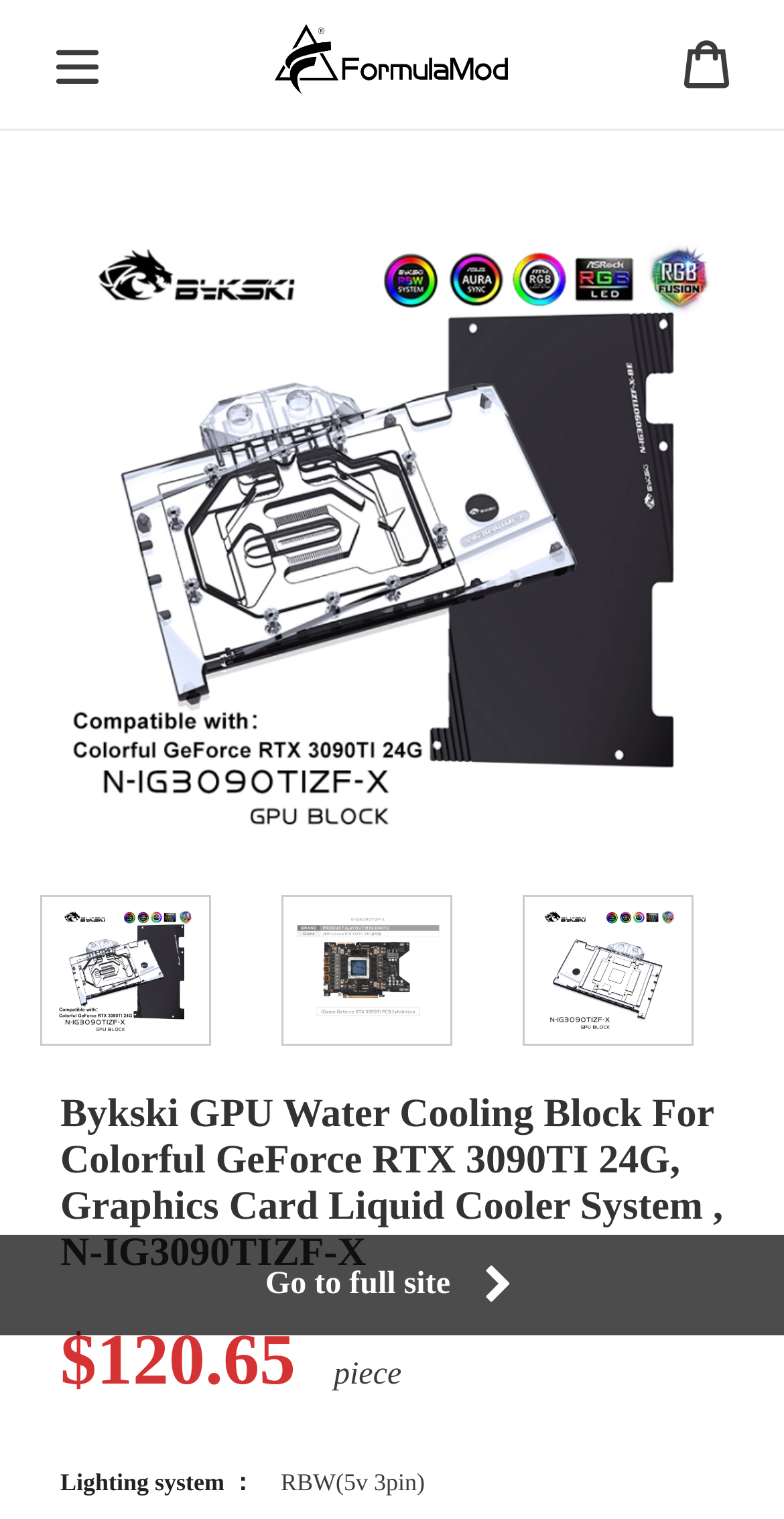What is the product name?
Please use the image to provide an in-depth answer to the question.

I determined the product name by looking at the header element which contains the text 'Bykski GPU Water Cooling Block For Colorful GeForce RTX 3090TI 24G, Graphics Card Liquid Cooler System, N-IG3090TIZF-X'. This text is likely to be the product name as it is prominently displayed at the top of the page.